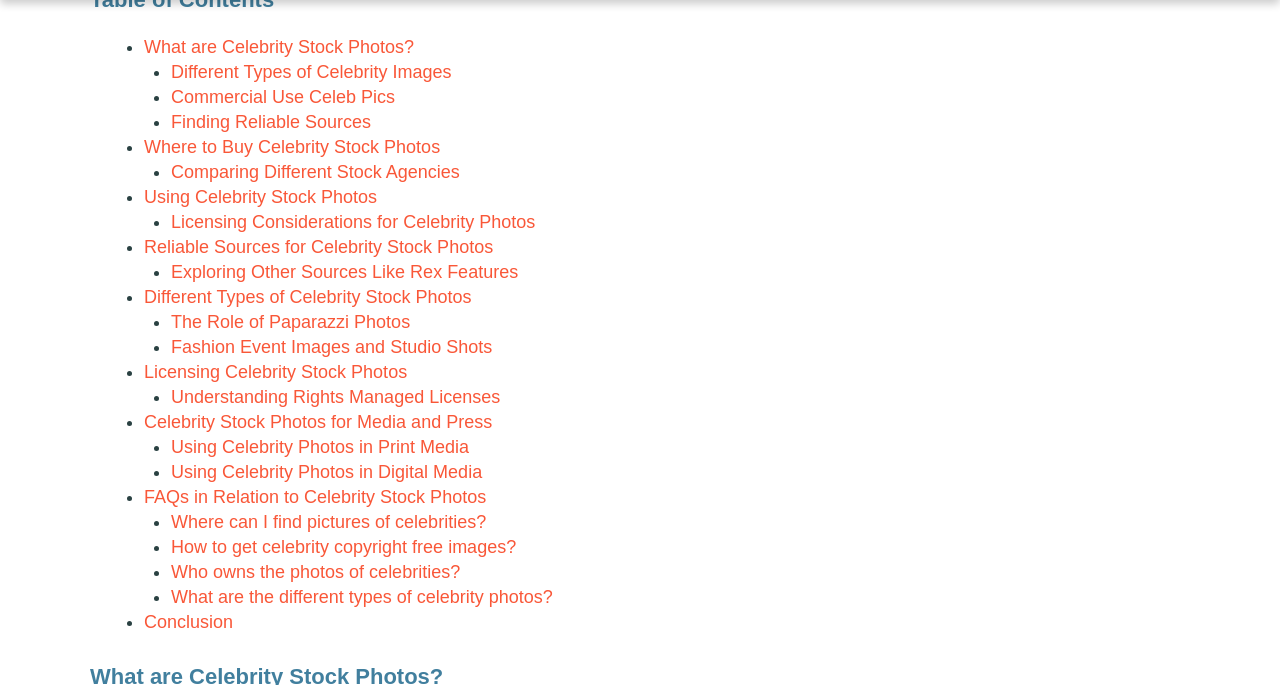What is the purpose of licensing celebrity stock photos?
Answer the question with as much detail as you can, using the image as a reference.

The webpage discusses licensing considerations for celebrity photos, implying that the purpose of licensing is to use the photos legally, with the necessary permissions and rights, to avoid copyright issues.